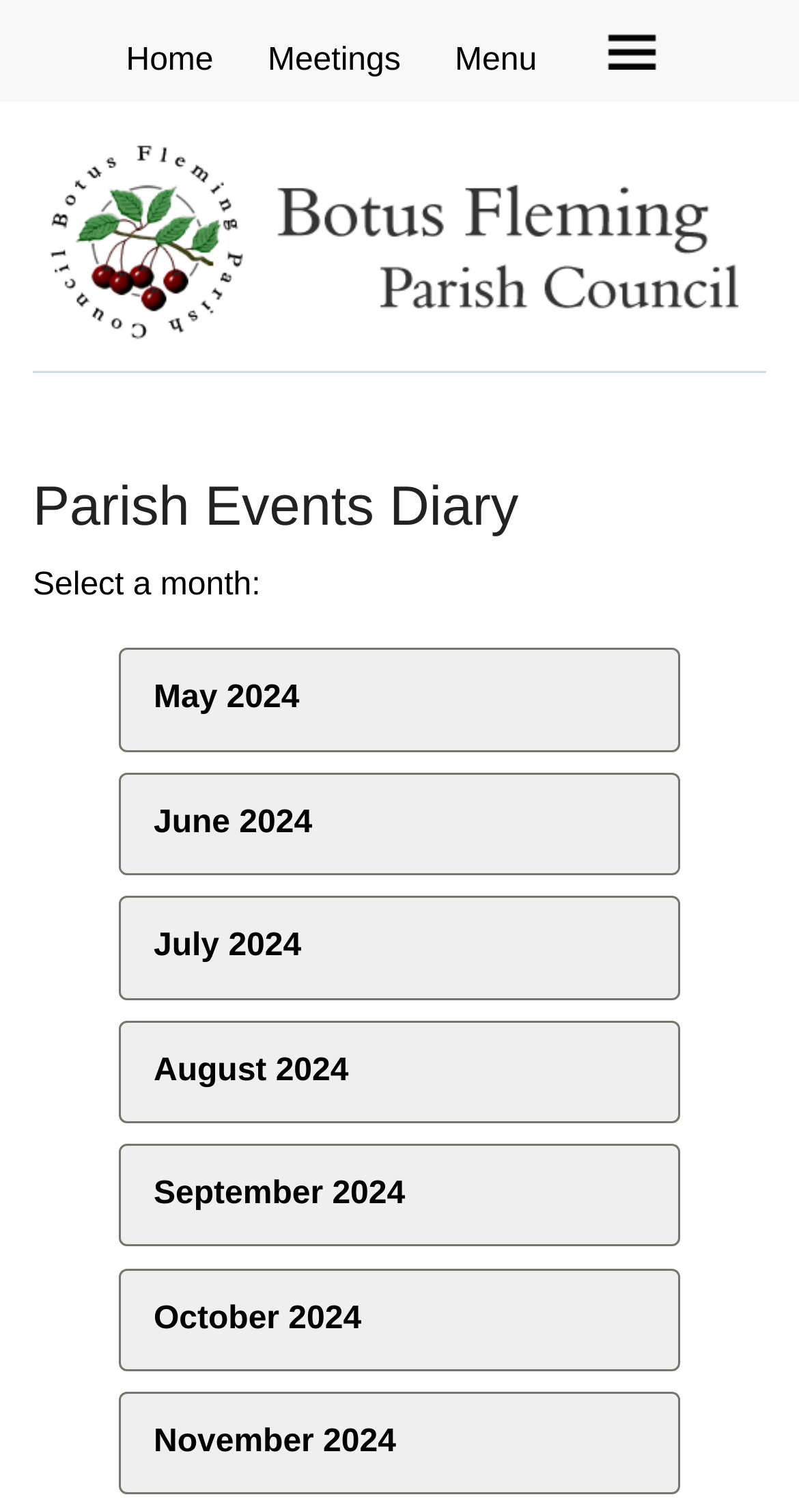How many navigation links are at the top?
Could you answer the question with a detailed and thorough explanation?

I counted the number of links at the top of the webpage, which are 'Home', 'Meetings', and 'Menu', totaling 3 navigation links.